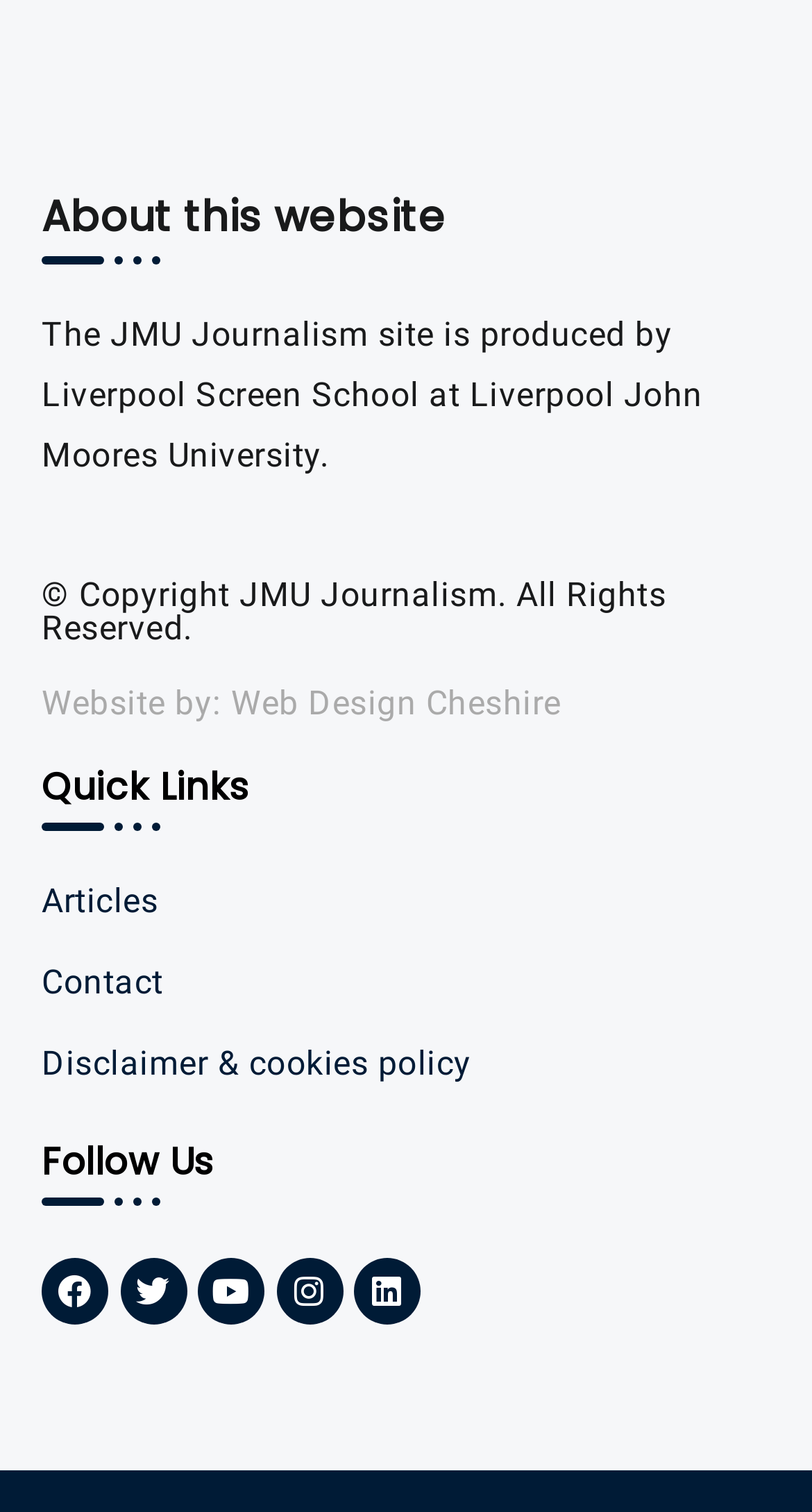Please specify the bounding box coordinates of the clickable region necessary for completing the following instruction: "Contact the website". The coordinates must consist of four float numbers between 0 and 1, i.e., [left, top, right, bottom].

[0.051, 0.631, 0.949, 0.671]